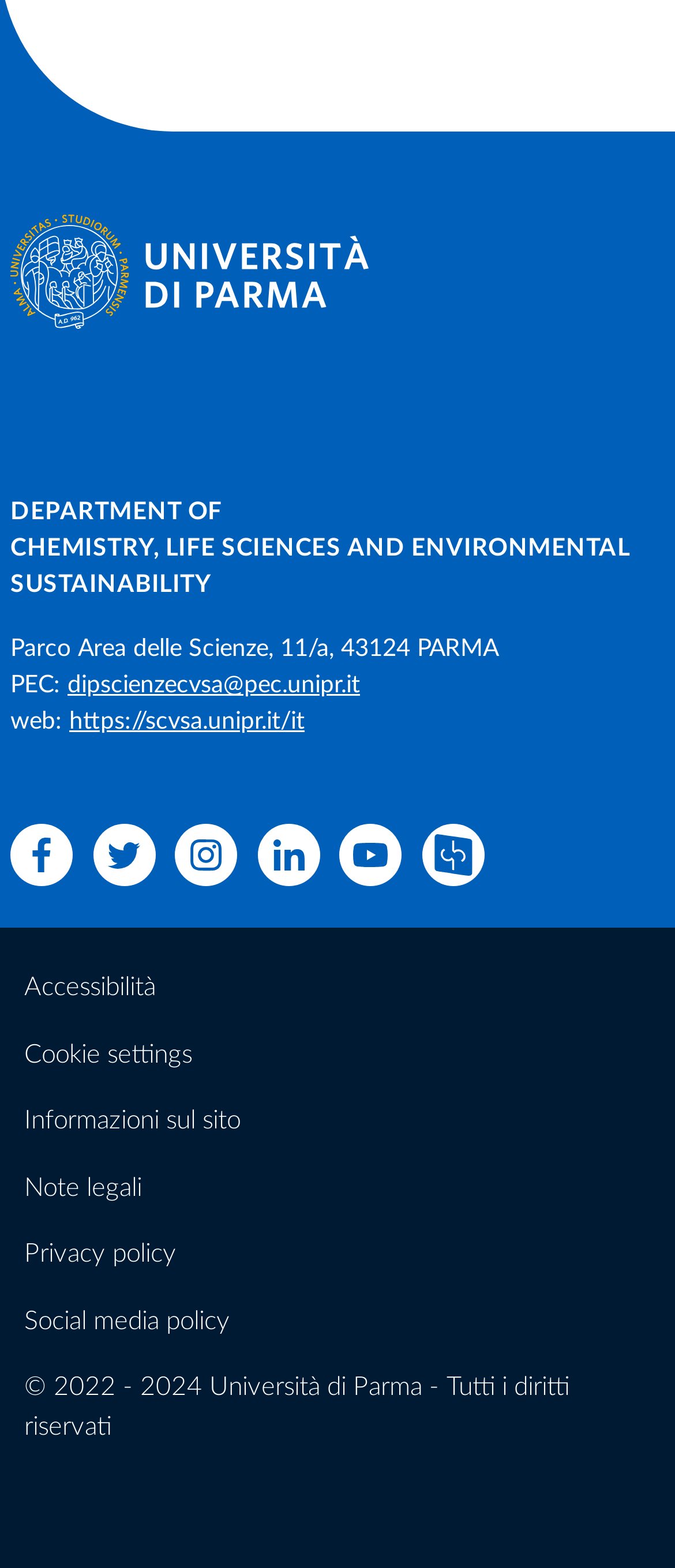Identify the bounding box coordinates of the part that should be clicked to carry out this instruction: "read the accessibility information".

[0.036, 0.618, 0.231, 0.643]